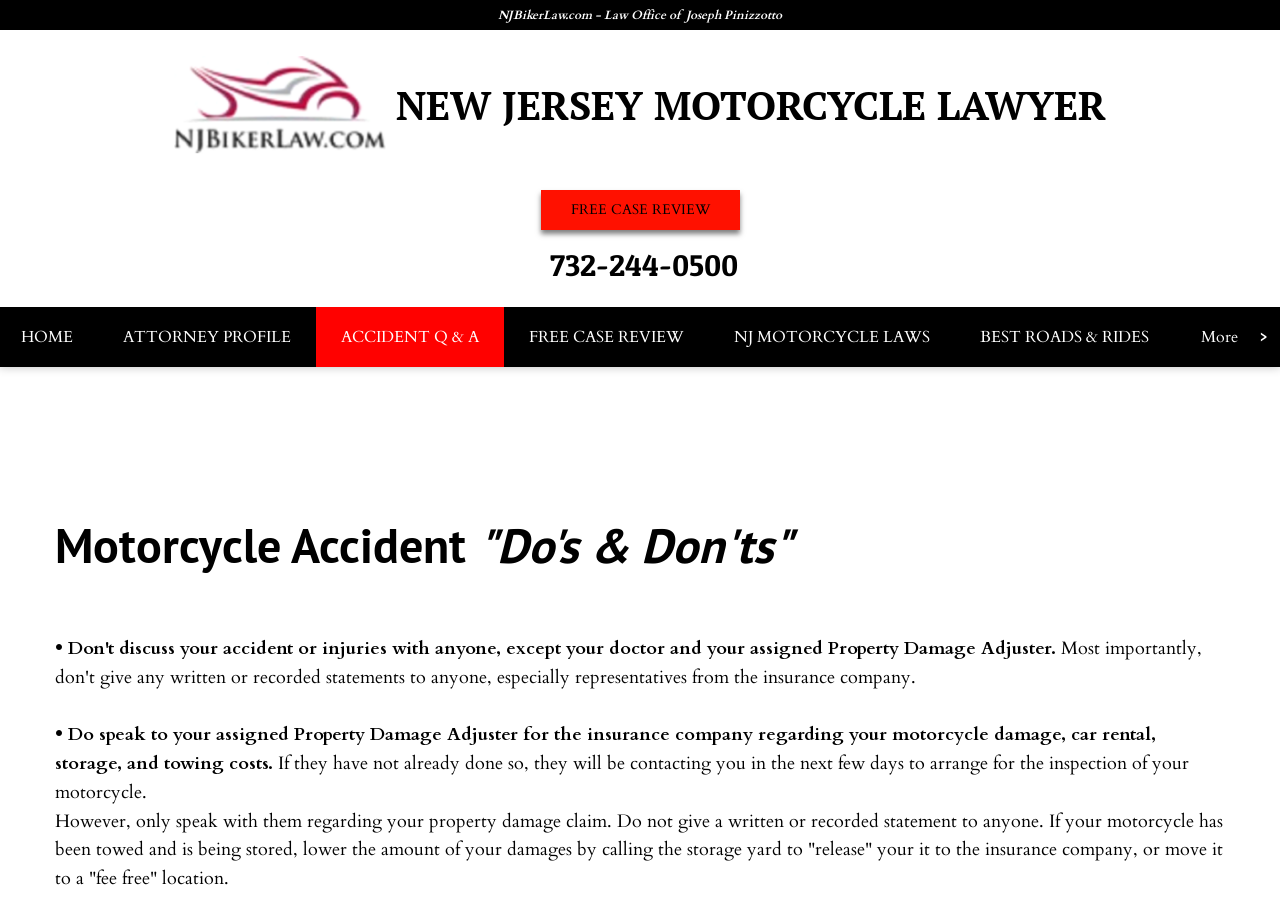Kindly determine the bounding box coordinates of the area that needs to be clicked to fulfill this instruction: "Read about motorcycle laws in NJ".

[0.554, 0.334, 0.746, 0.399]